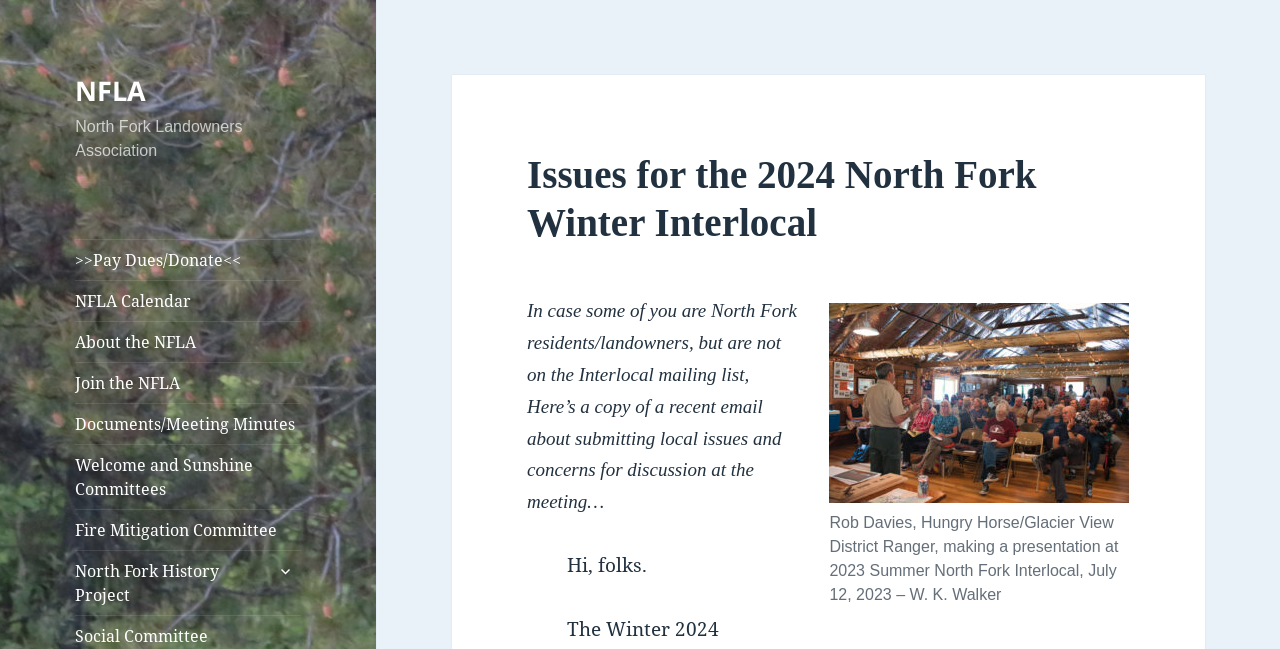Provide the text content of the webpage's main heading.

Issues for the 2024 North Fork Winter Interlocal